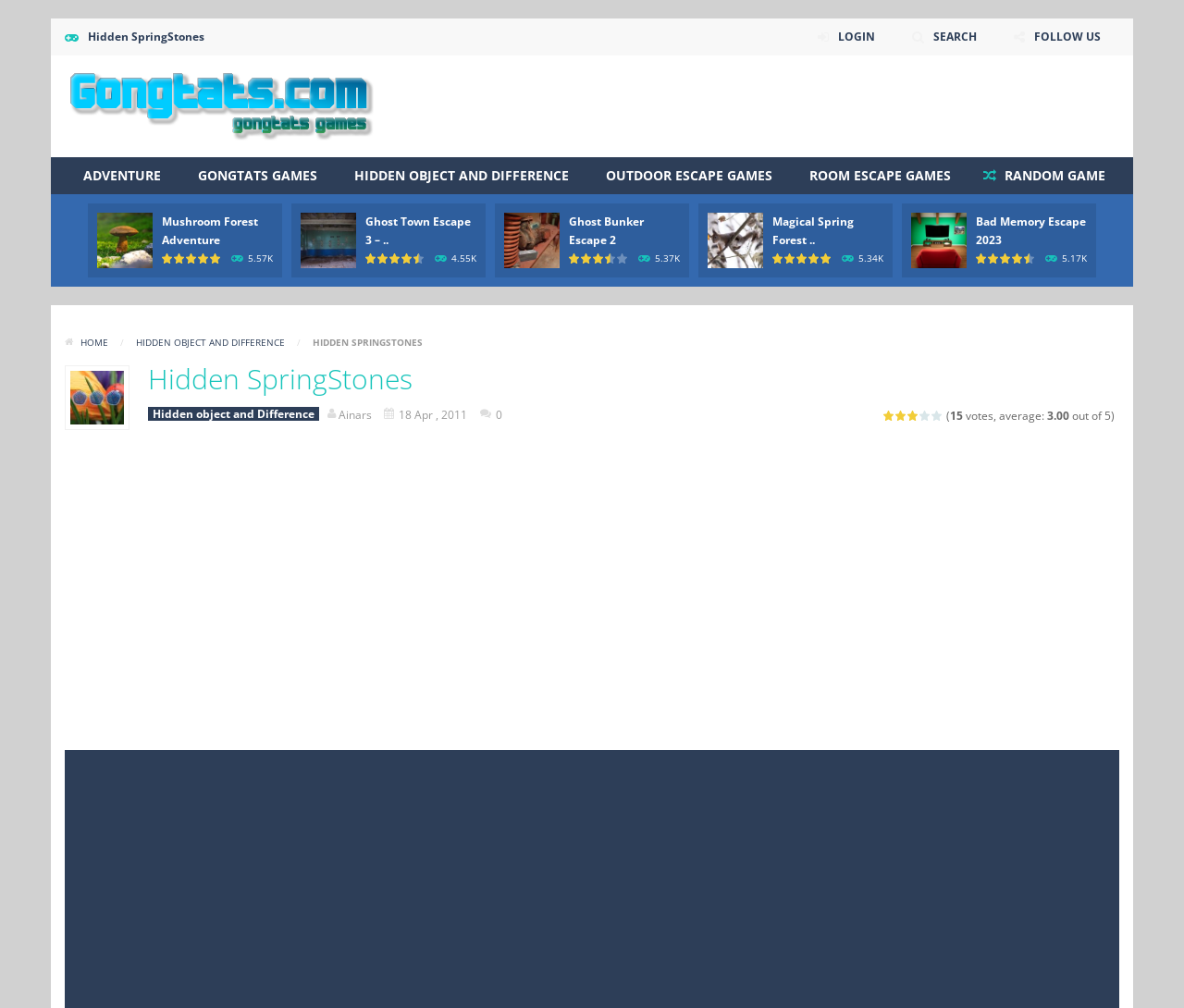Identify the bounding box coordinates of the section that should be clicked to achieve the task described: "View Ghost Town Escape 3 – Mirrored Dimension game details".

[0.254, 0.228, 0.301, 0.246]